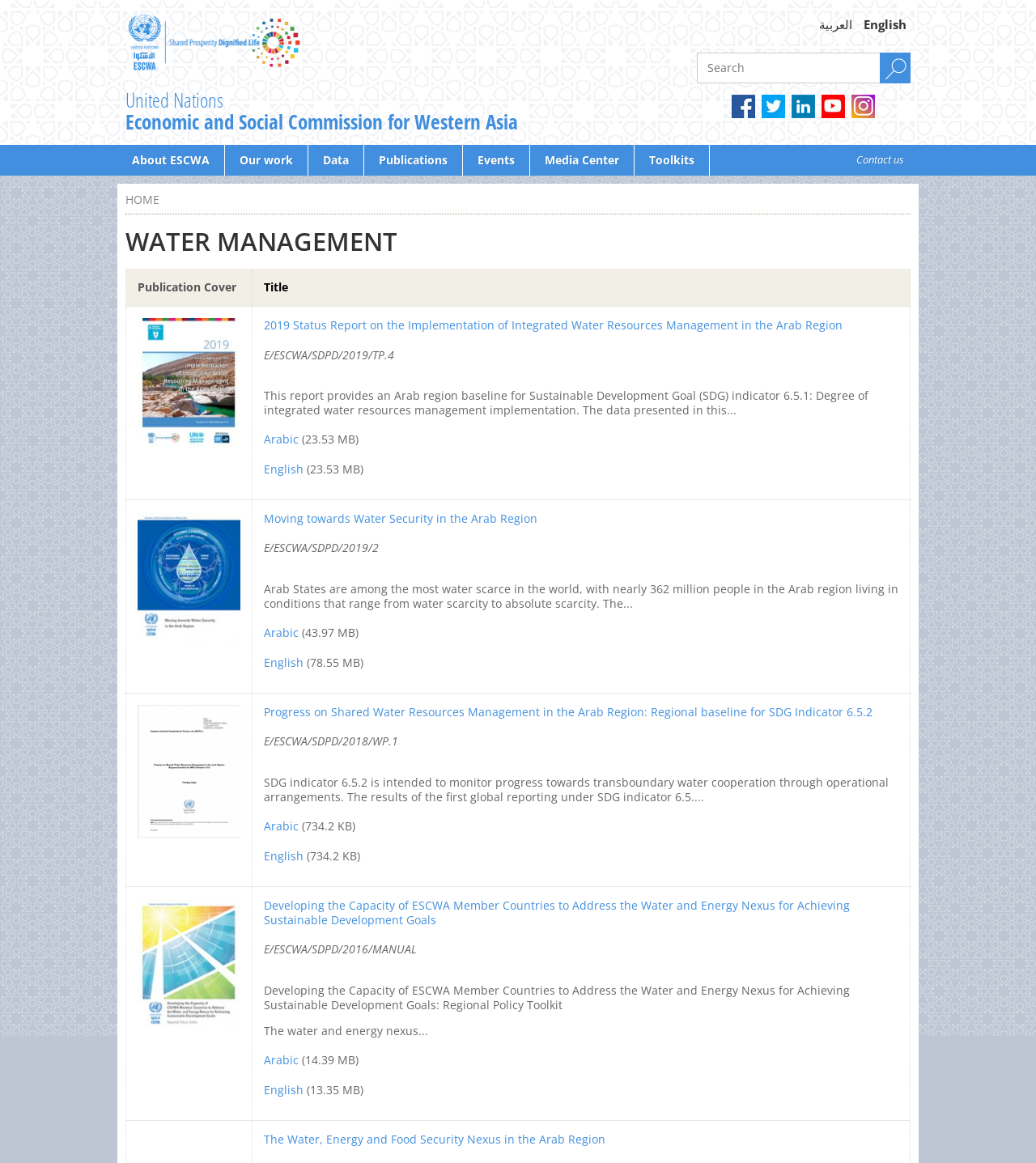Locate the bounding box coordinates of the element's region that should be clicked to carry out the following instruction: "Go to About ESCWA". The coordinates need to be four float numbers between 0 and 1, i.e., [left, top, right, bottom].

[0.113, 0.125, 0.216, 0.151]